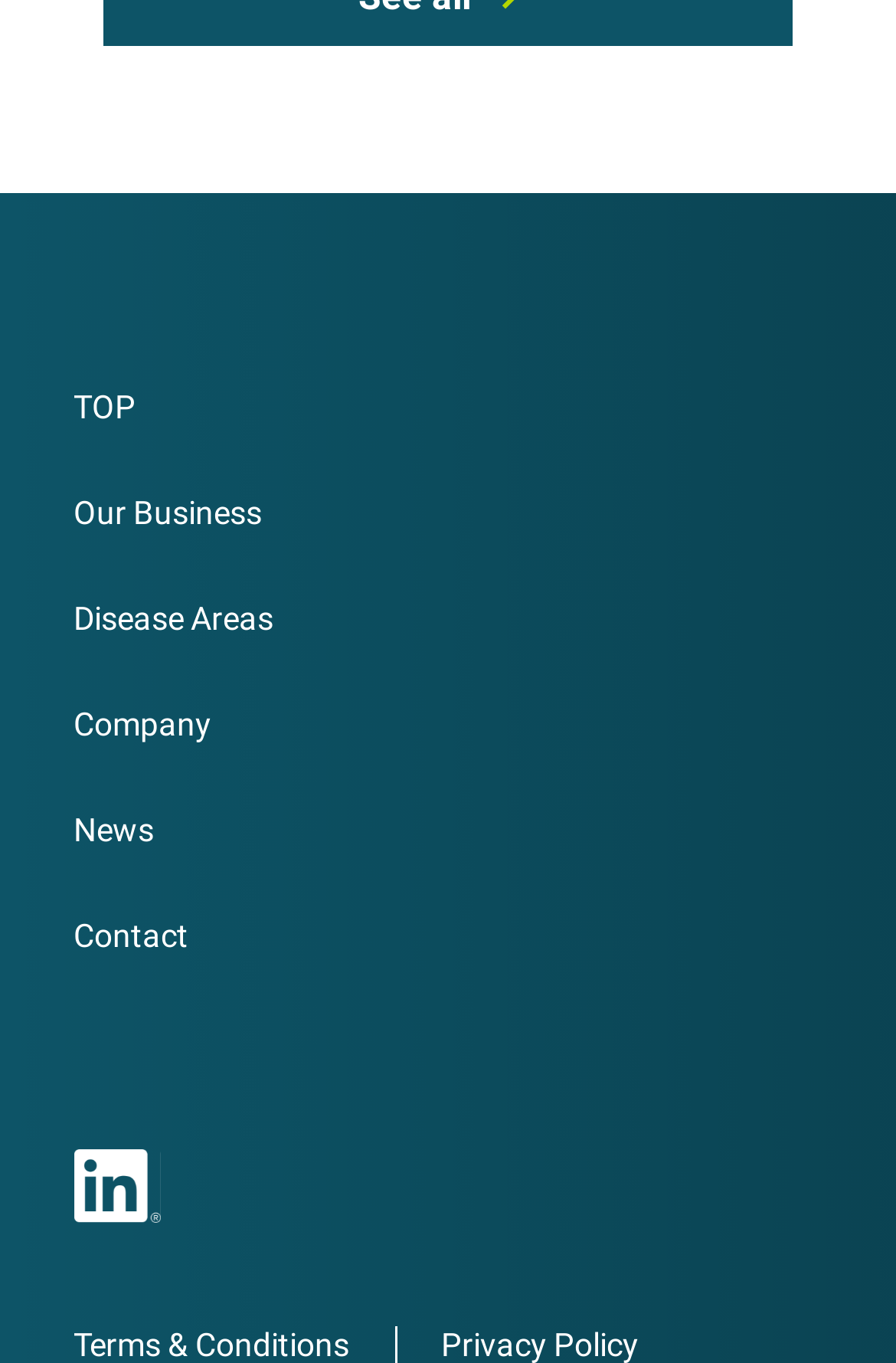What is the last link on the webpage?
Analyze the image and provide a thorough answer to the question.

By examining the bounding box coordinates, I determined that the link 'Privacy Policy' has the largest y1 value, indicating it is located at the bottom of the webpage.